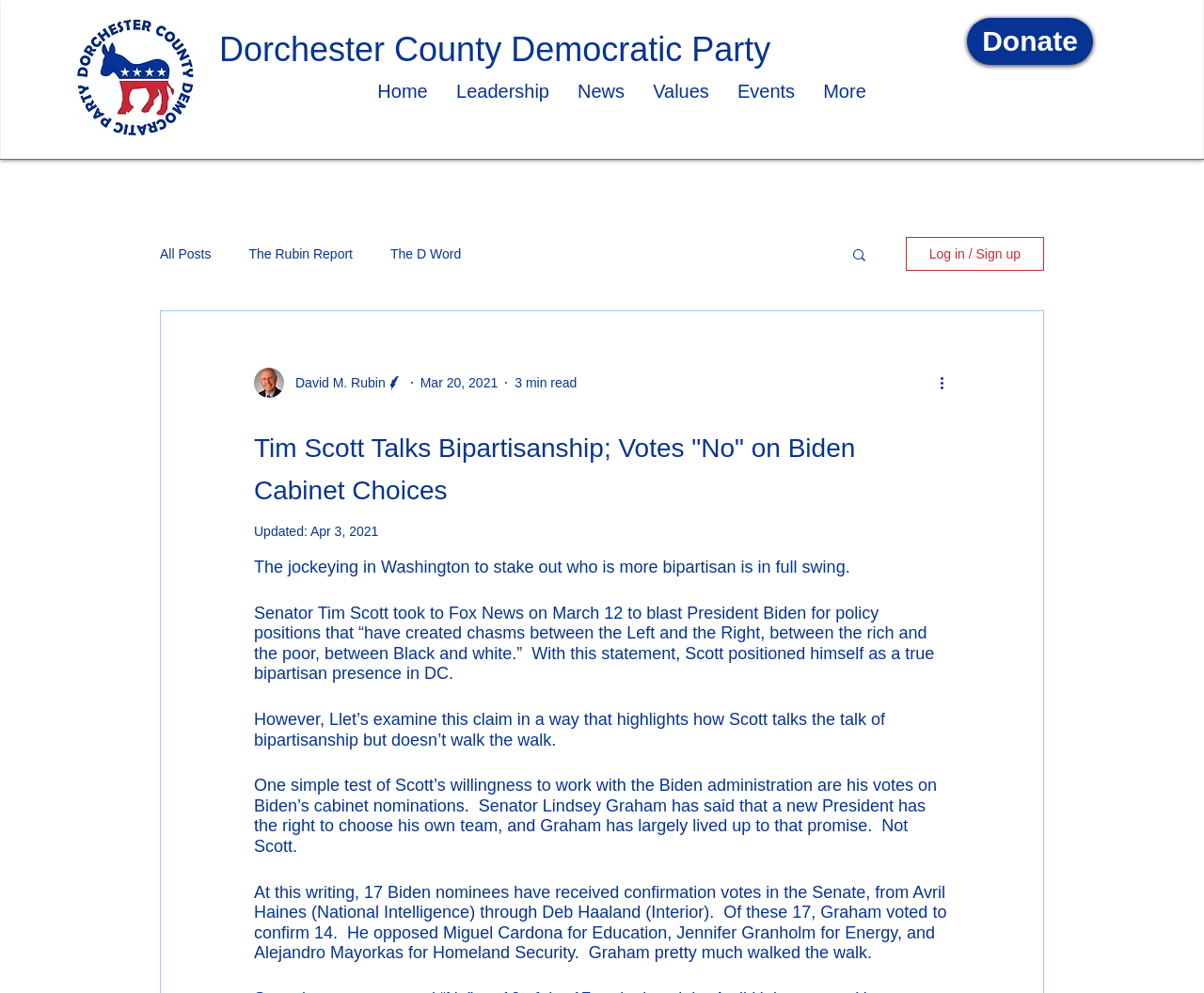Extract the bounding box coordinates for the HTML element that matches this description: "Leadership". The coordinates should be four float numbers between 0 and 1, i.e., [left, top, right, bottom].

[0.367, 0.075, 0.468, 0.109]